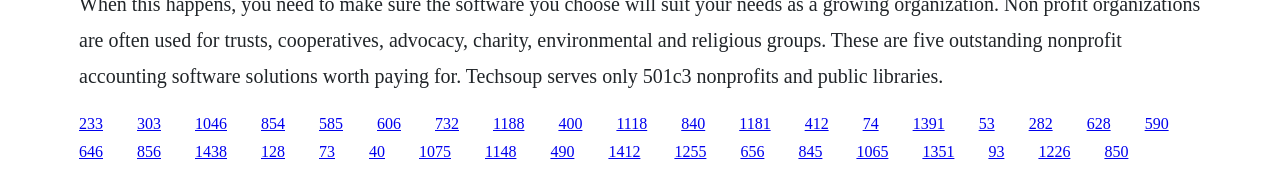Identify the bounding box coordinates for the element you need to click to achieve the following task: "click the first link". The coordinates must be four float values ranging from 0 to 1, formatted as [left, top, right, bottom].

[0.062, 0.655, 0.08, 0.752]